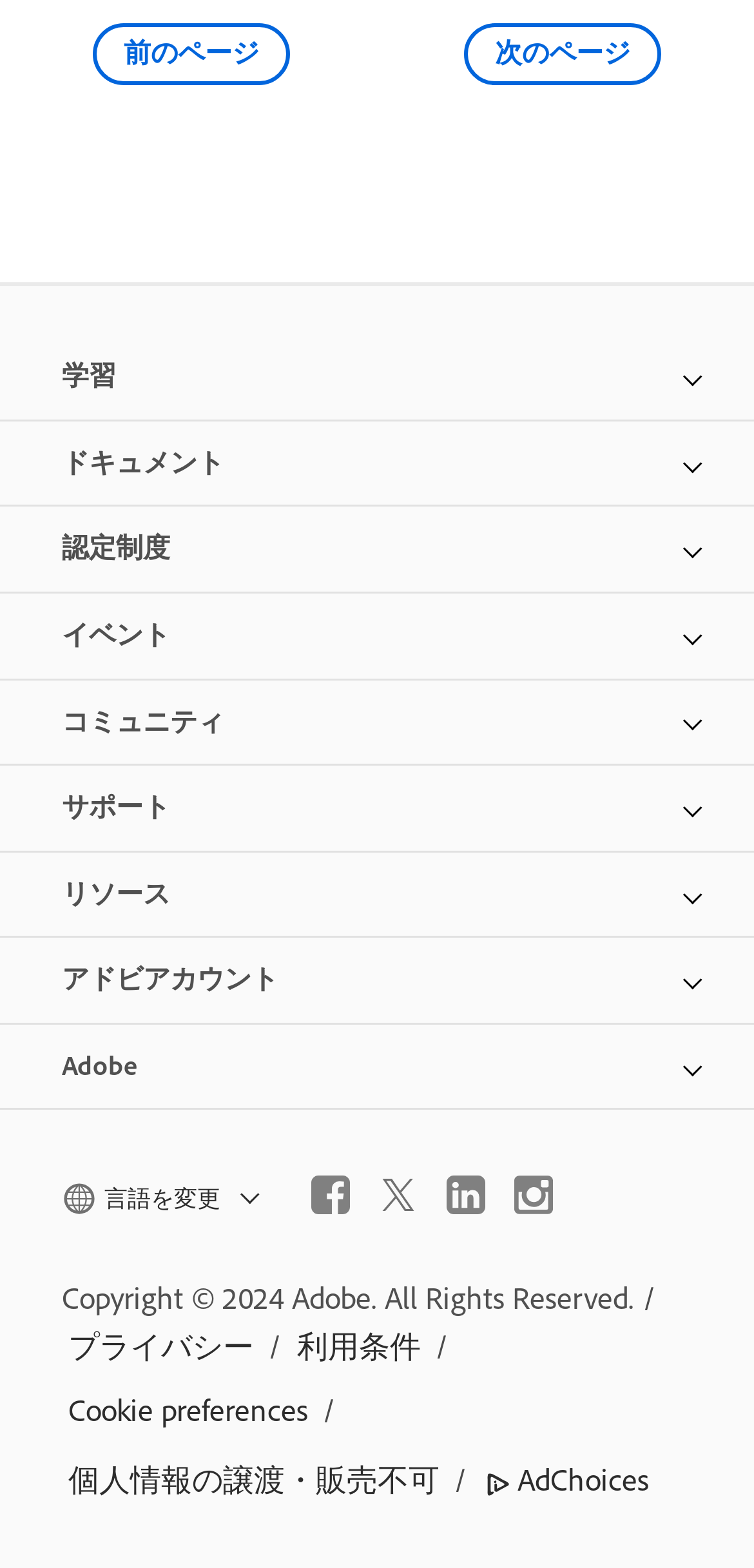Please specify the bounding box coordinates of the region to click in order to perform the following instruction: "view privacy policy".

[0.082, 0.838, 0.345, 0.879]